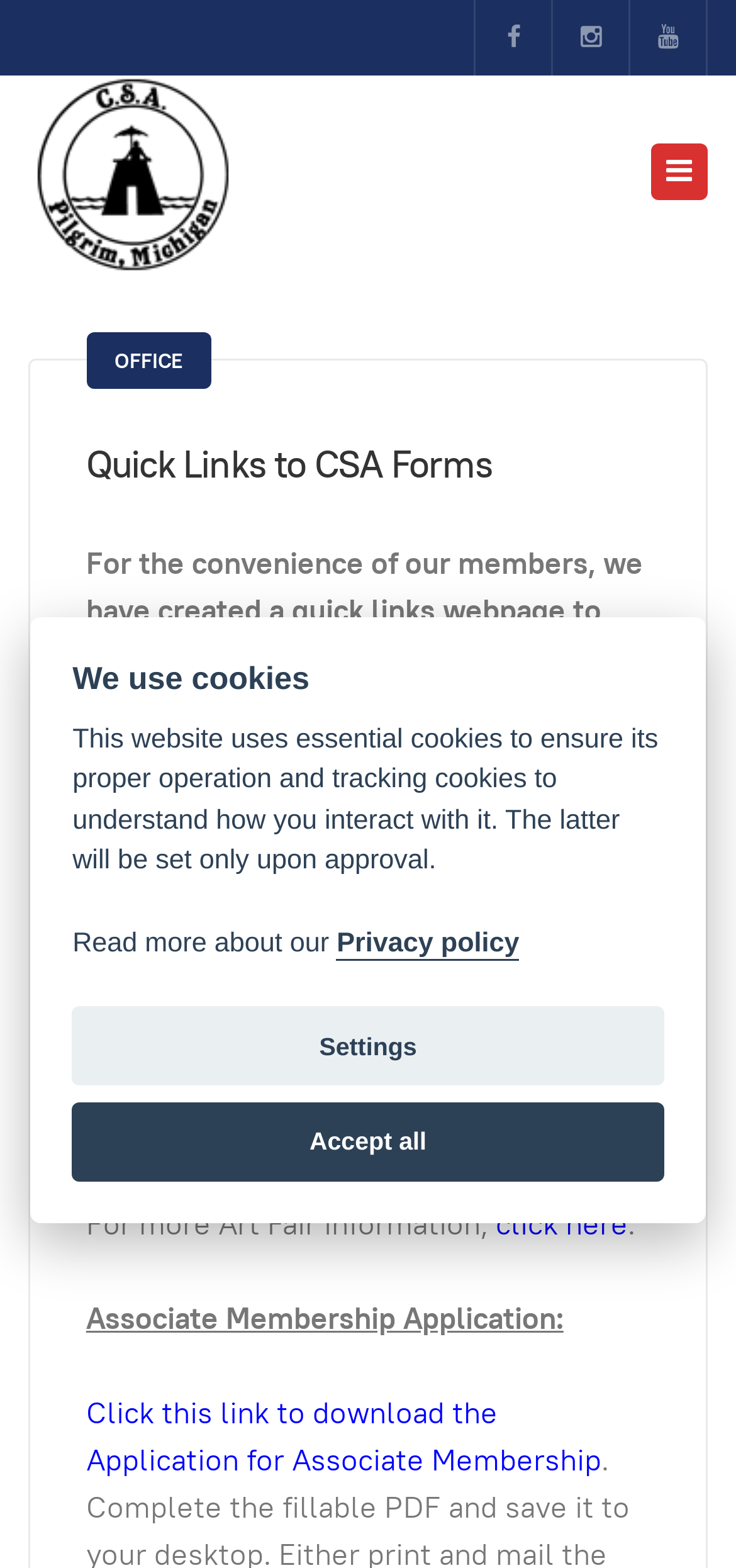How many social media links are available? Using the information from the screenshot, answer with a single word or phrase.

3